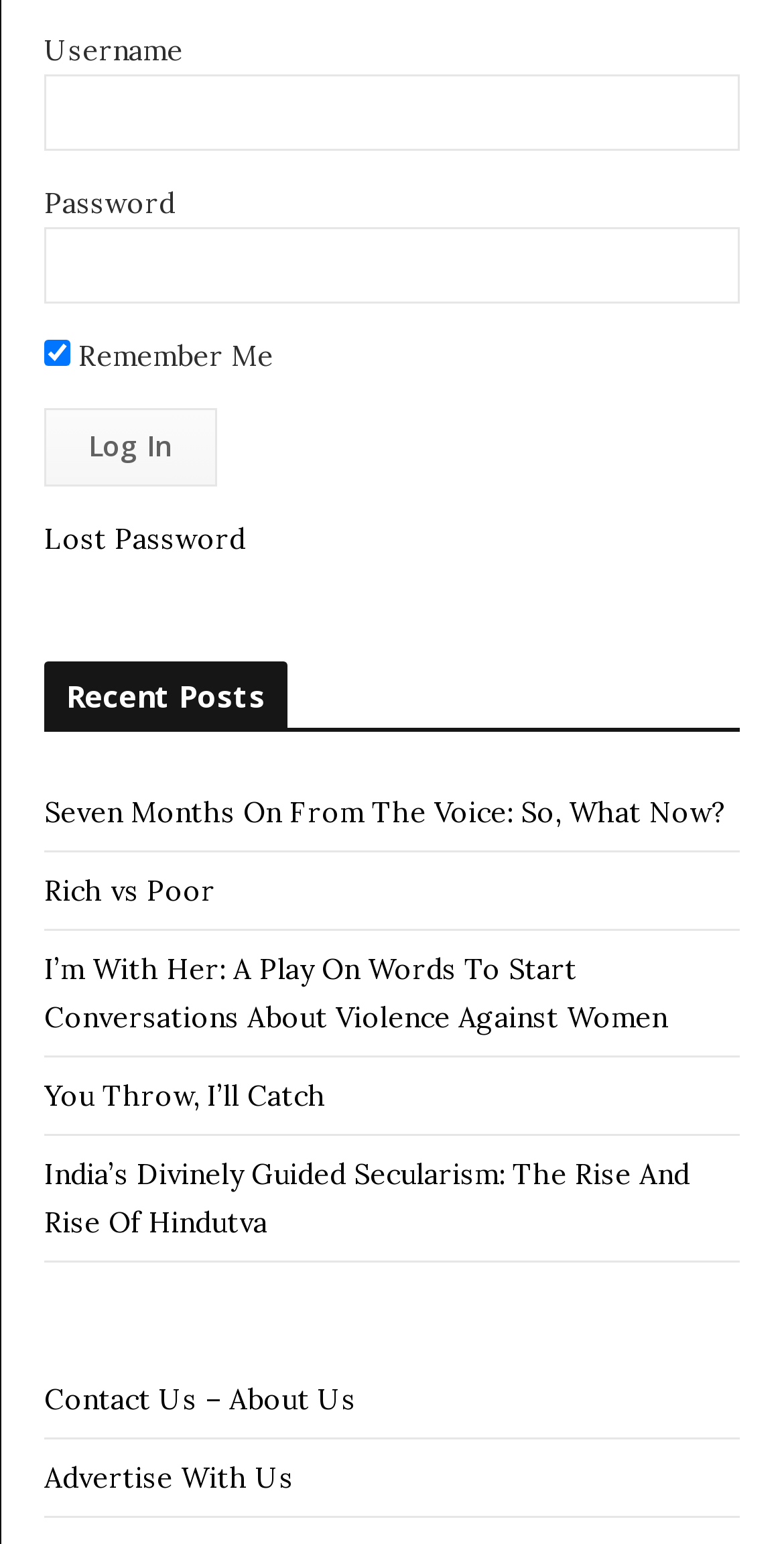Please provide a one-word or phrase answer to the question: 
How many login fields are there?

2